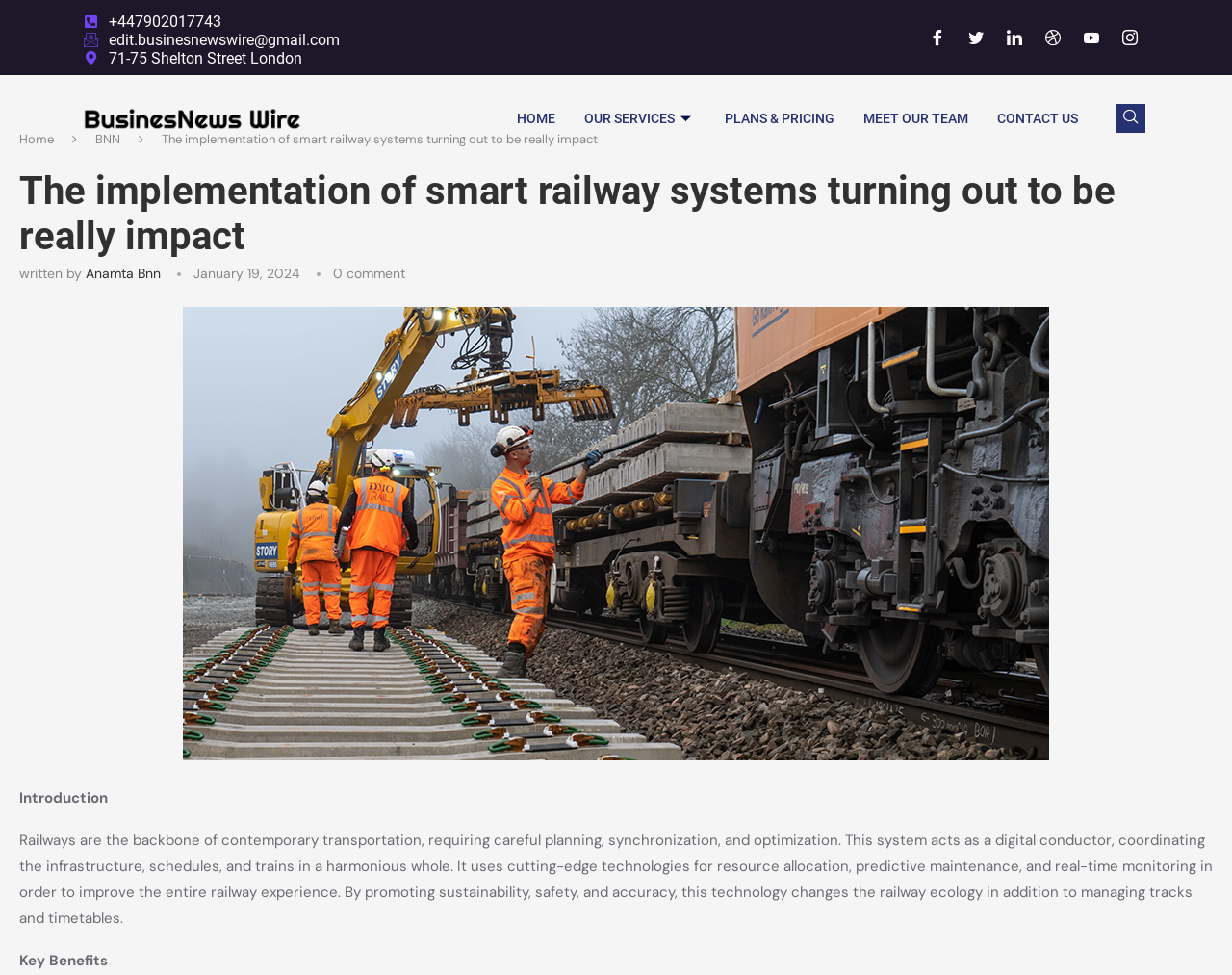Who wrote the article?
Using the image provided, answer with just one word or phrase.

Anamta Bnn